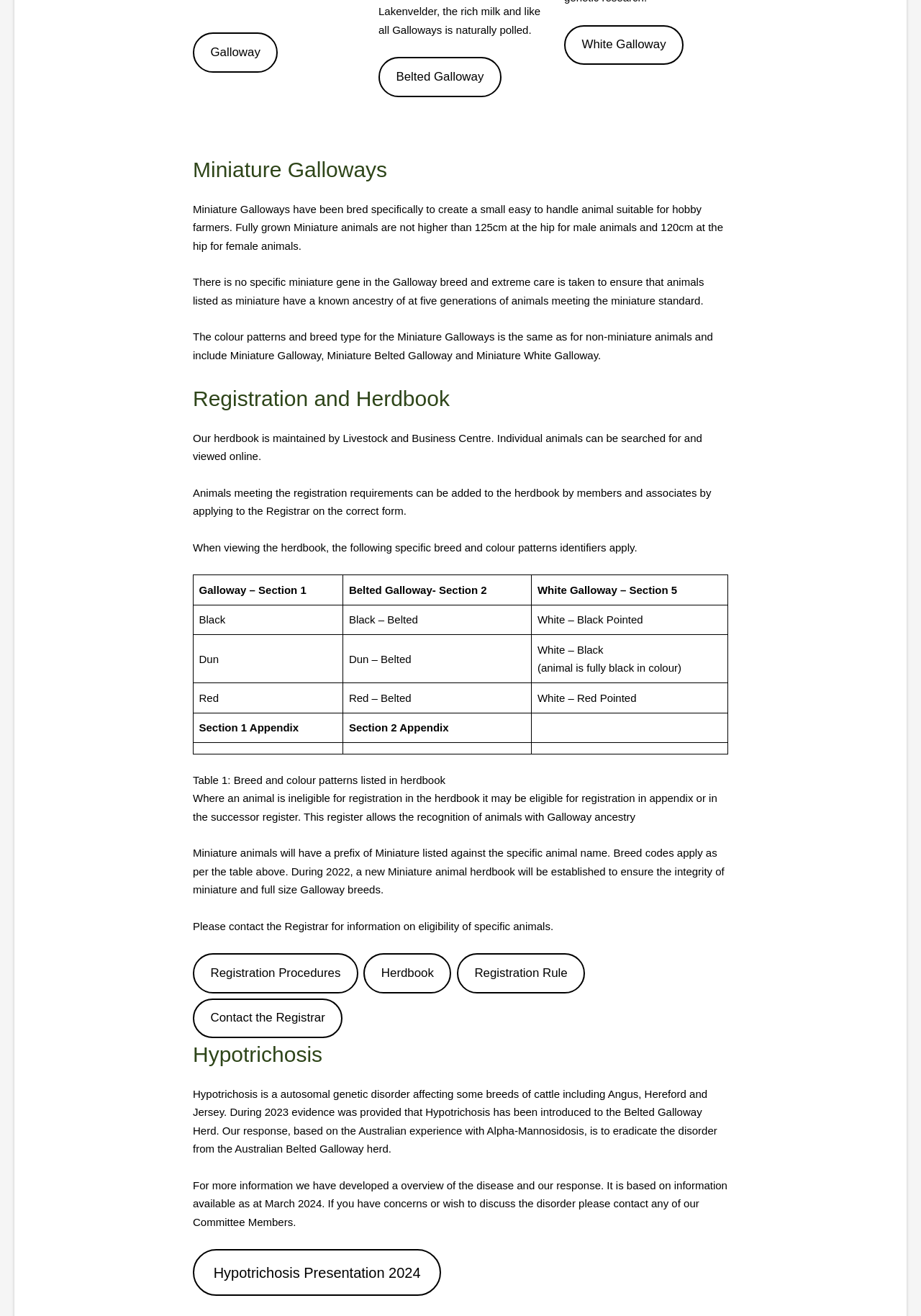What is the maximum height of a male Miniature Galloway?
Please respond to the question thoroughly and include all relevant details.

According to the webpage, 'Fully grown Miniature animals are not higher than 125cm at the hip for male animals and 120cm at the hip for female animals.' This information is provided in the first paragraph under the 'Miniature Galloways' heading.